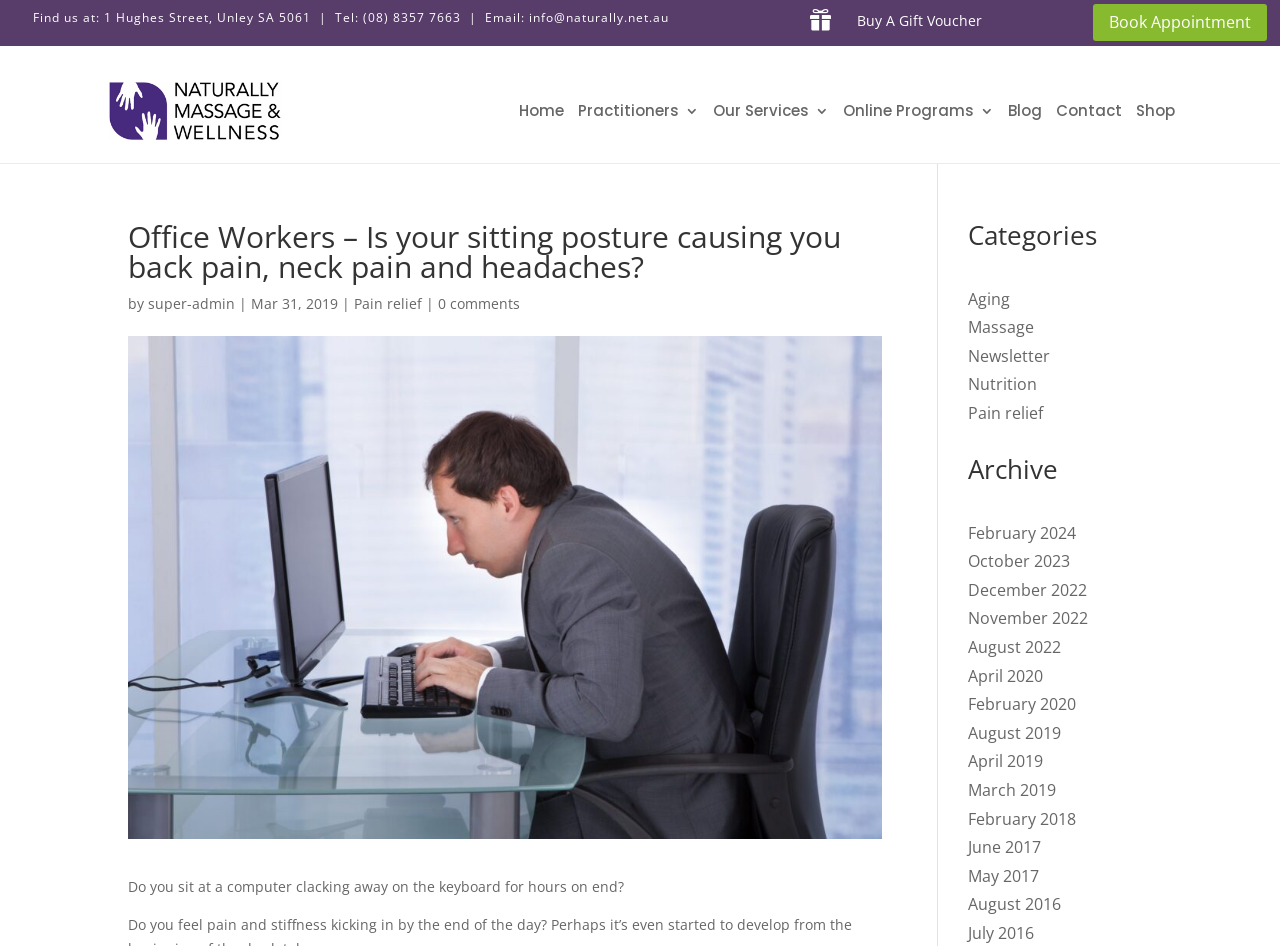What is the phone number of Naturally Massage & Wellness?
Using the visual information from the image, give a one-word or short-phrase answer.

(08) 8357 7663